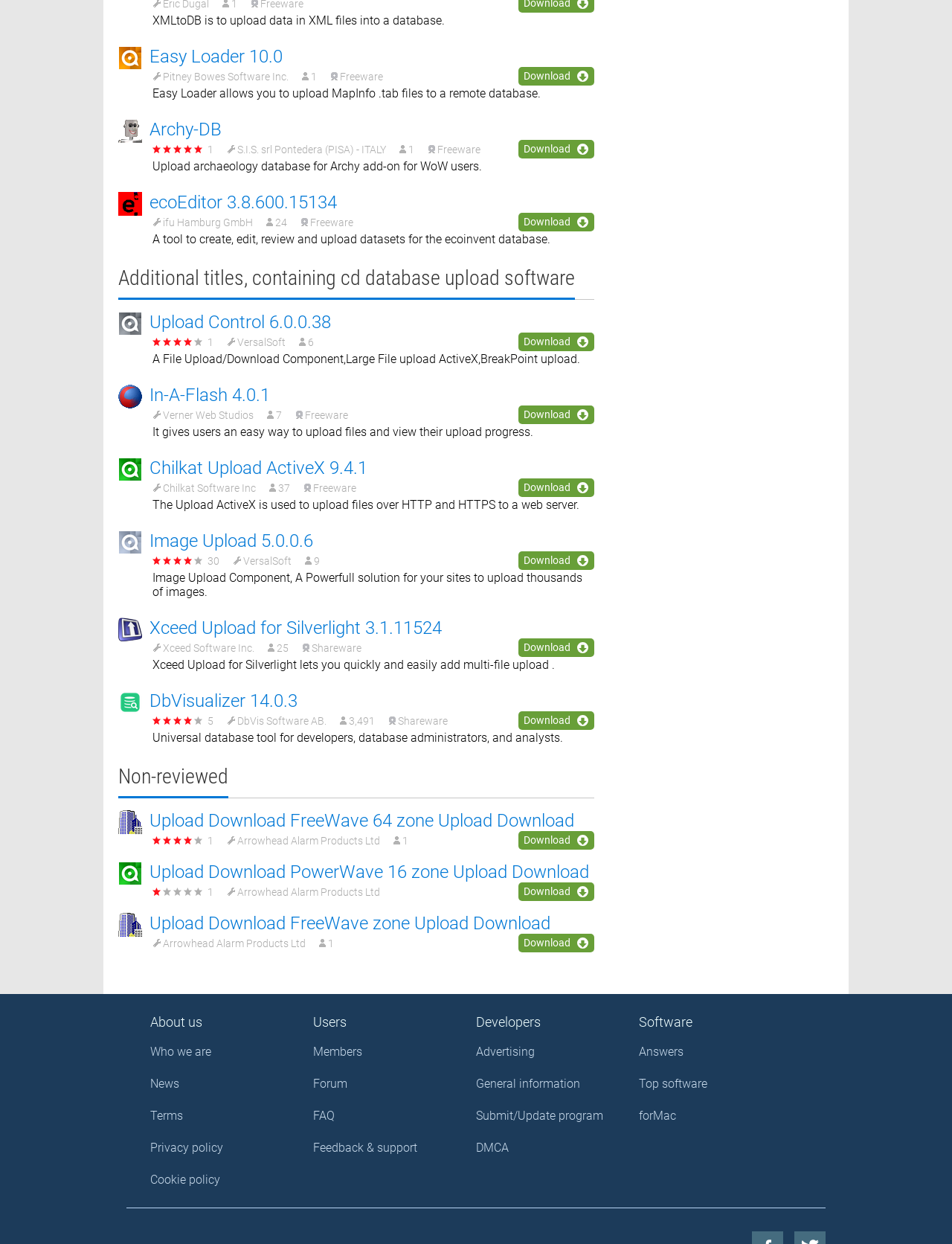Based on the image, please elaborate on the answer to the following question:
What is the version of Upload Control?

The version of Upload Control is mentioned in the heading 'Upload Control 6.0.0.38', which indicates that the current version of this software is 6.0.0.38.